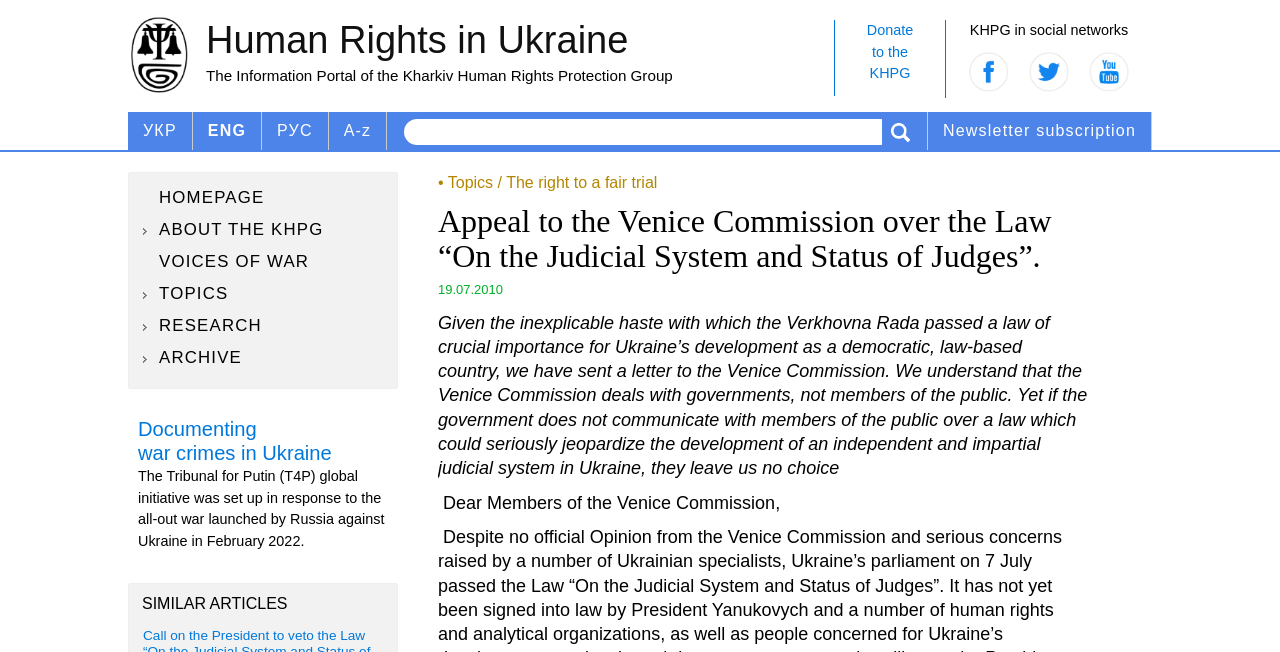What is the topic of the article?
Please answer the question with as much detail and depth as you can.

I found the answer by looking at the main content of the webpage, where there is a heading that says 'Appeal to the Venice Commission over the Law “On the Judicial System and Status of Judges”.'. This suggests that the article is about an appeal to the Venice Commission regarding a law related to the judicial system.